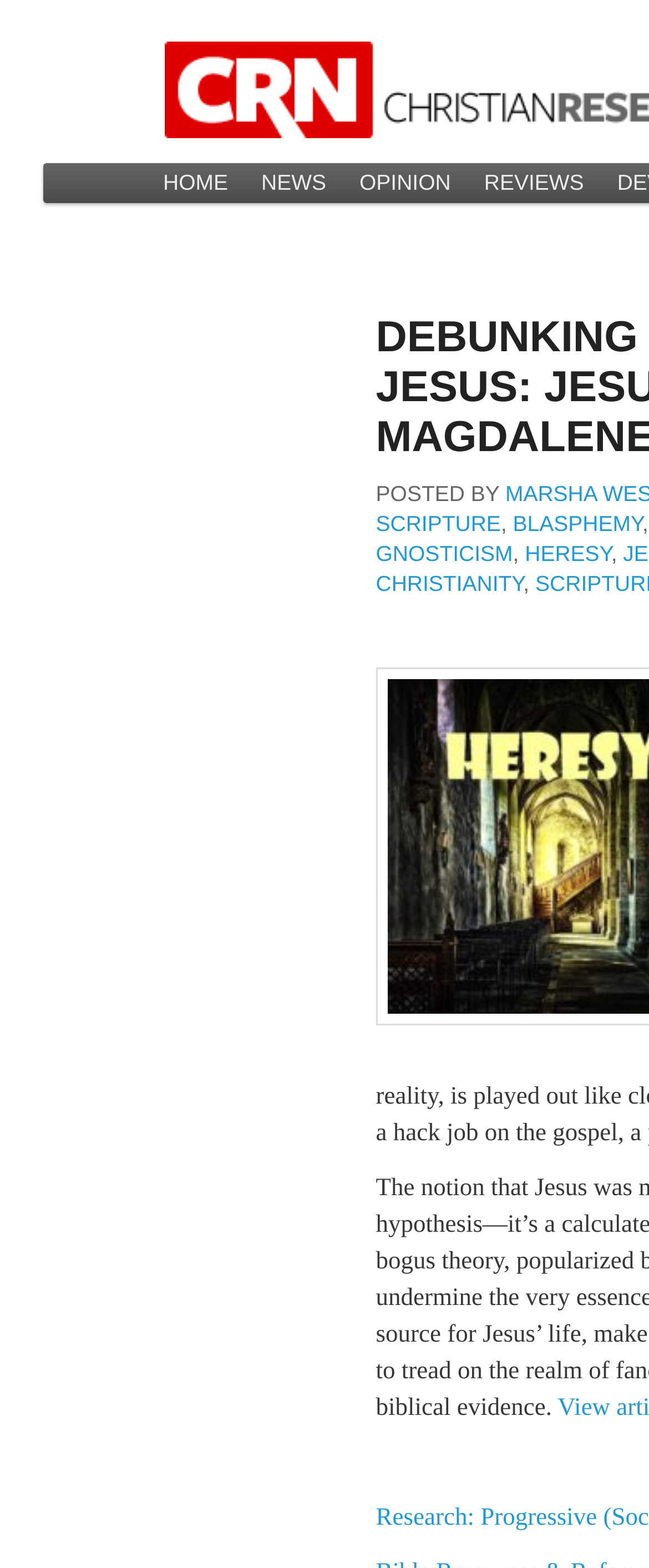Extract the text of the main heading from the webpage.

DEBUNKING LEFTIST MYTHS ABOUT JESUS: JESUS WAS MARRIED TO MARY MAGDALENE